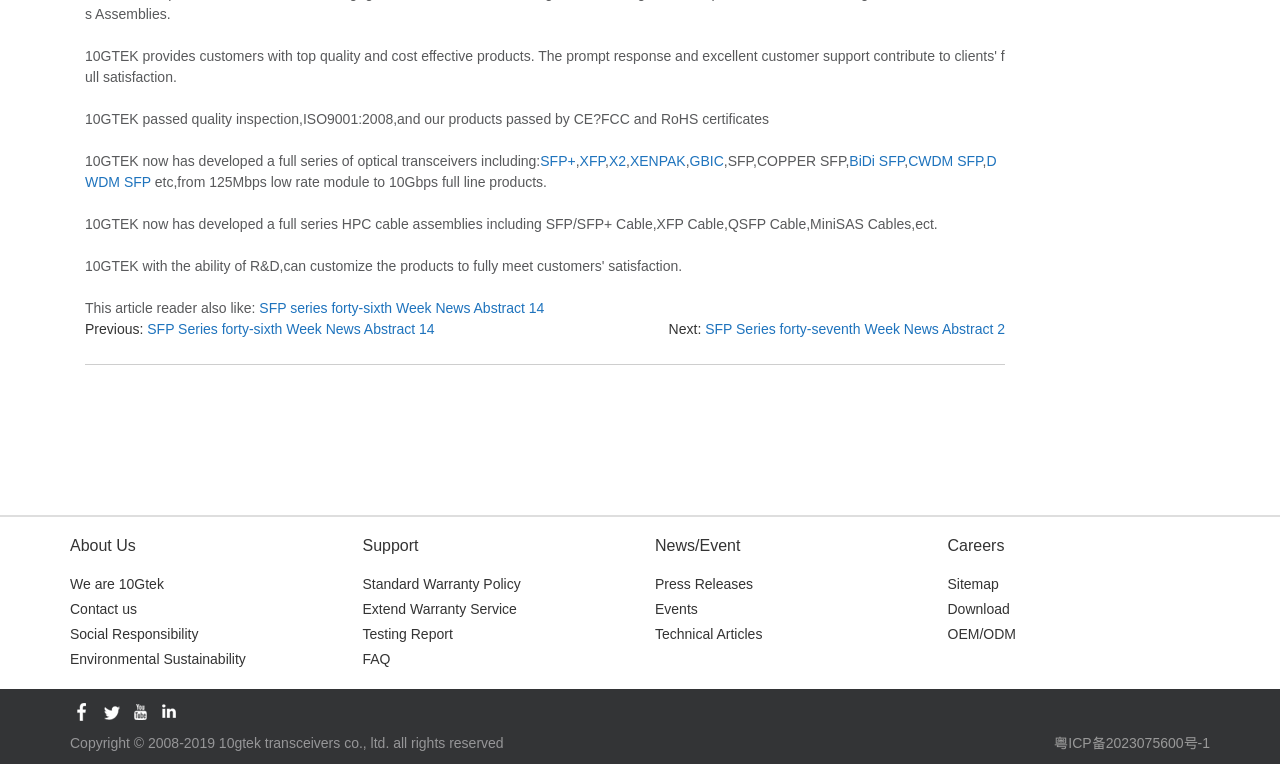Determine the bounding box coordinates of the region I should click to achieve the following instruction: "click the link at the bottom". Ensure the bounding box coordinates are four float numbers between 0 and 1, i.e., [left, top, right, bottom].

None